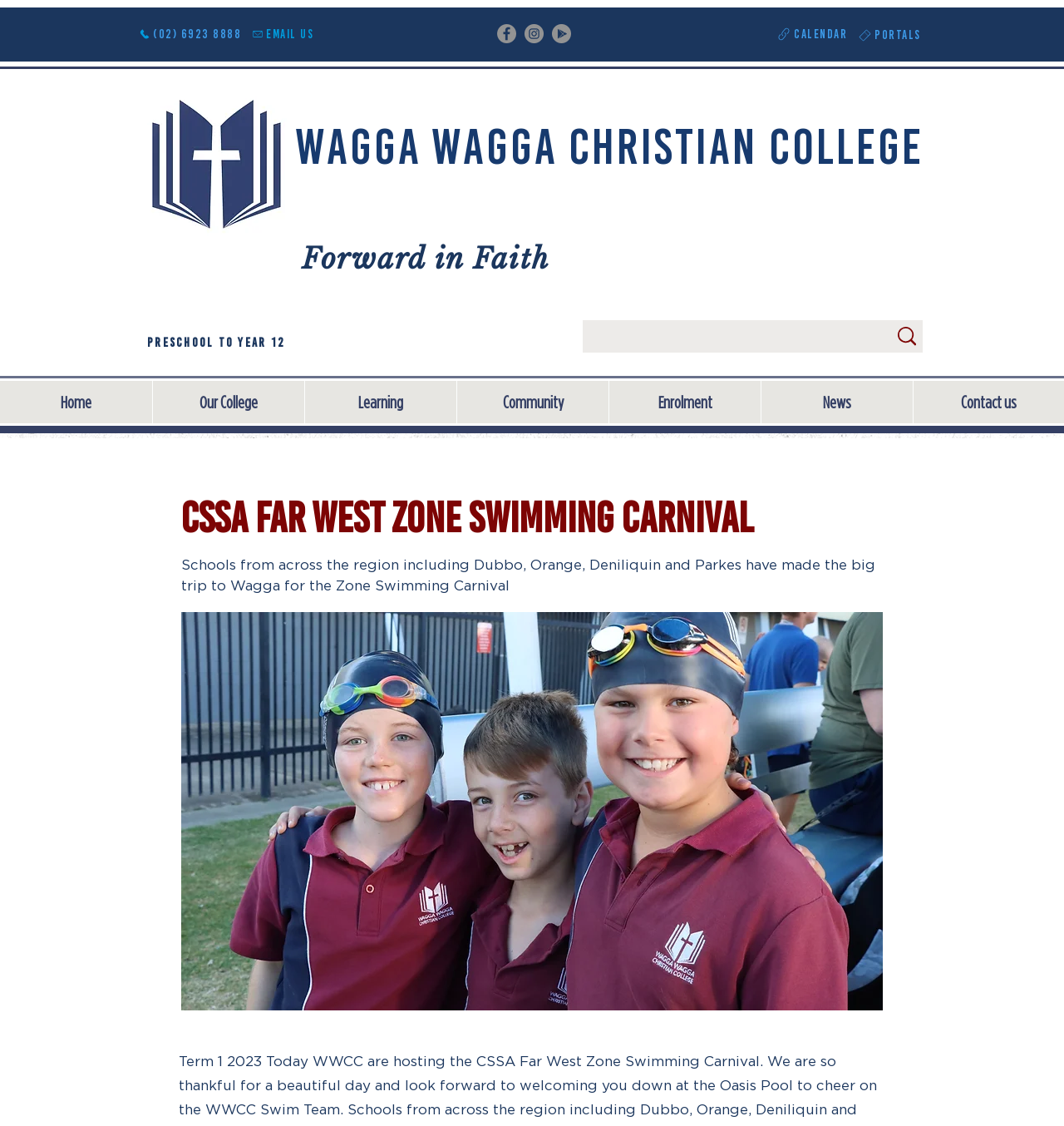Please find the bounding box coordinates of the element's region to be clicked to carry out this instruction: "Search for something".

[0.548, 0.284, 0.867, 0.313]